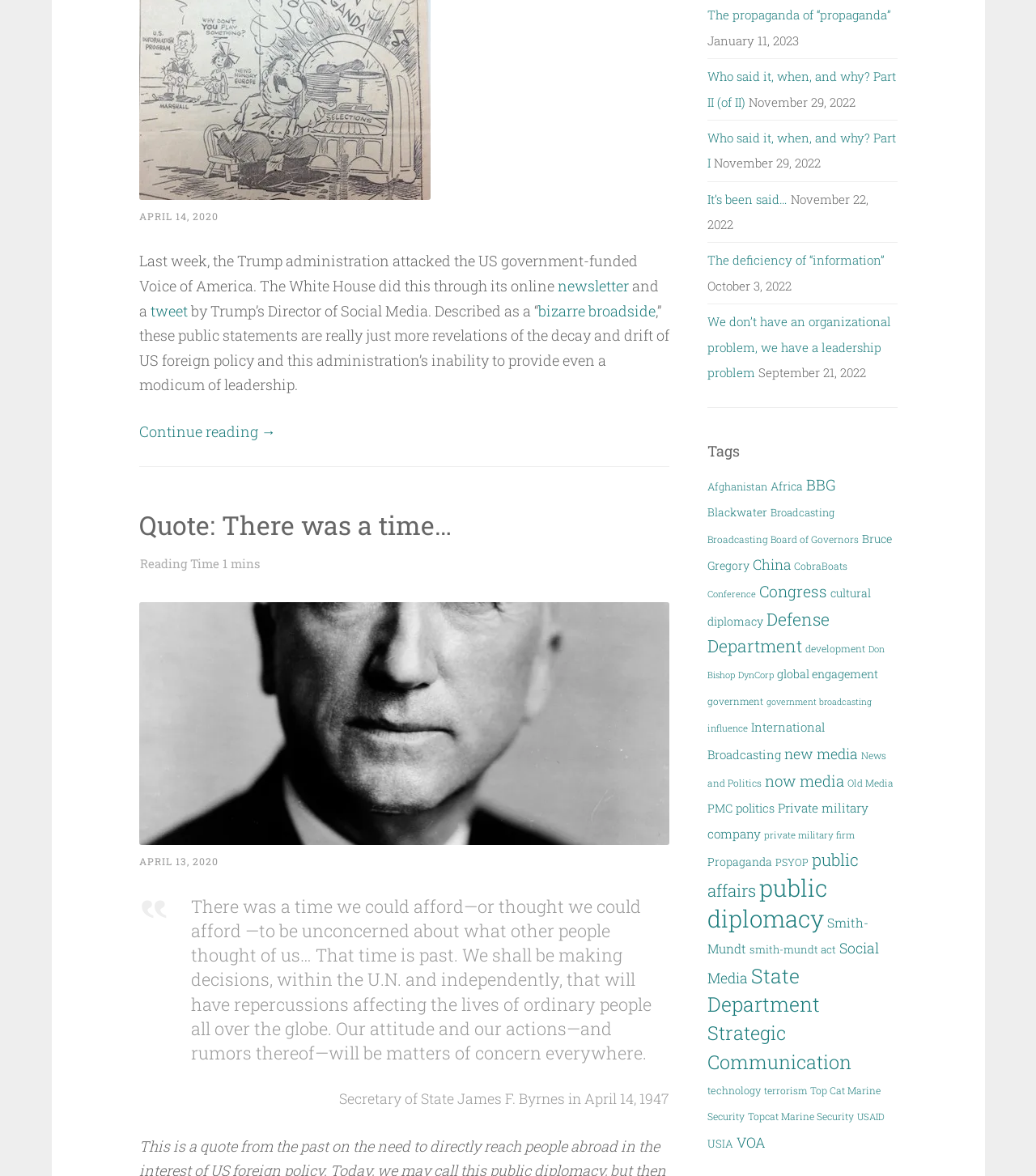What is the reading time of the article 'Quote: There was a time…'? 
Examine the screenshot and reply with a single word or phrase.

1 min